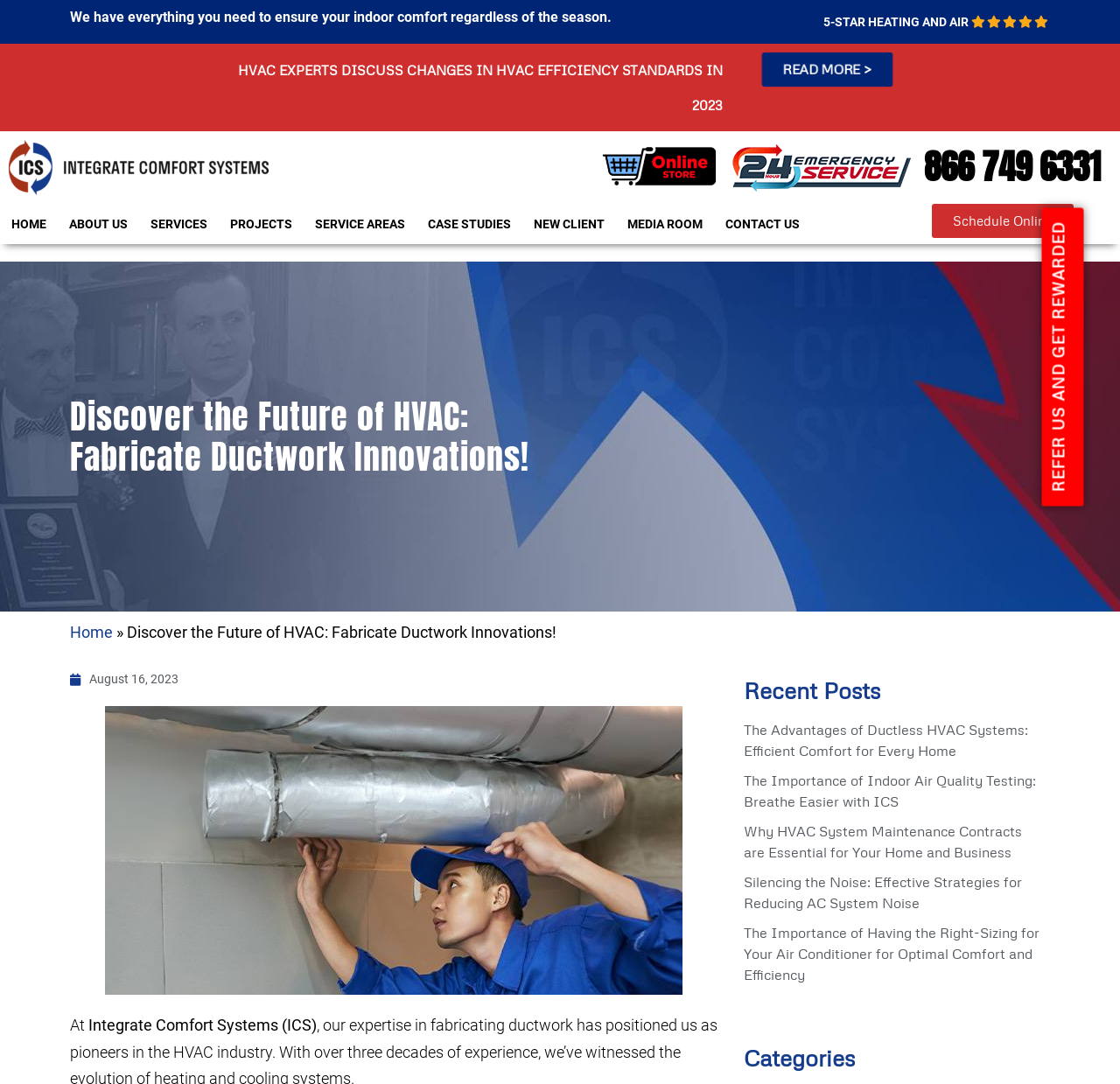Observe the image and answer the following question in detail: What is the phone number?

I found the phone number by looking at the heading element '866 749 6331' which is located at the top-right corner of the webpage.